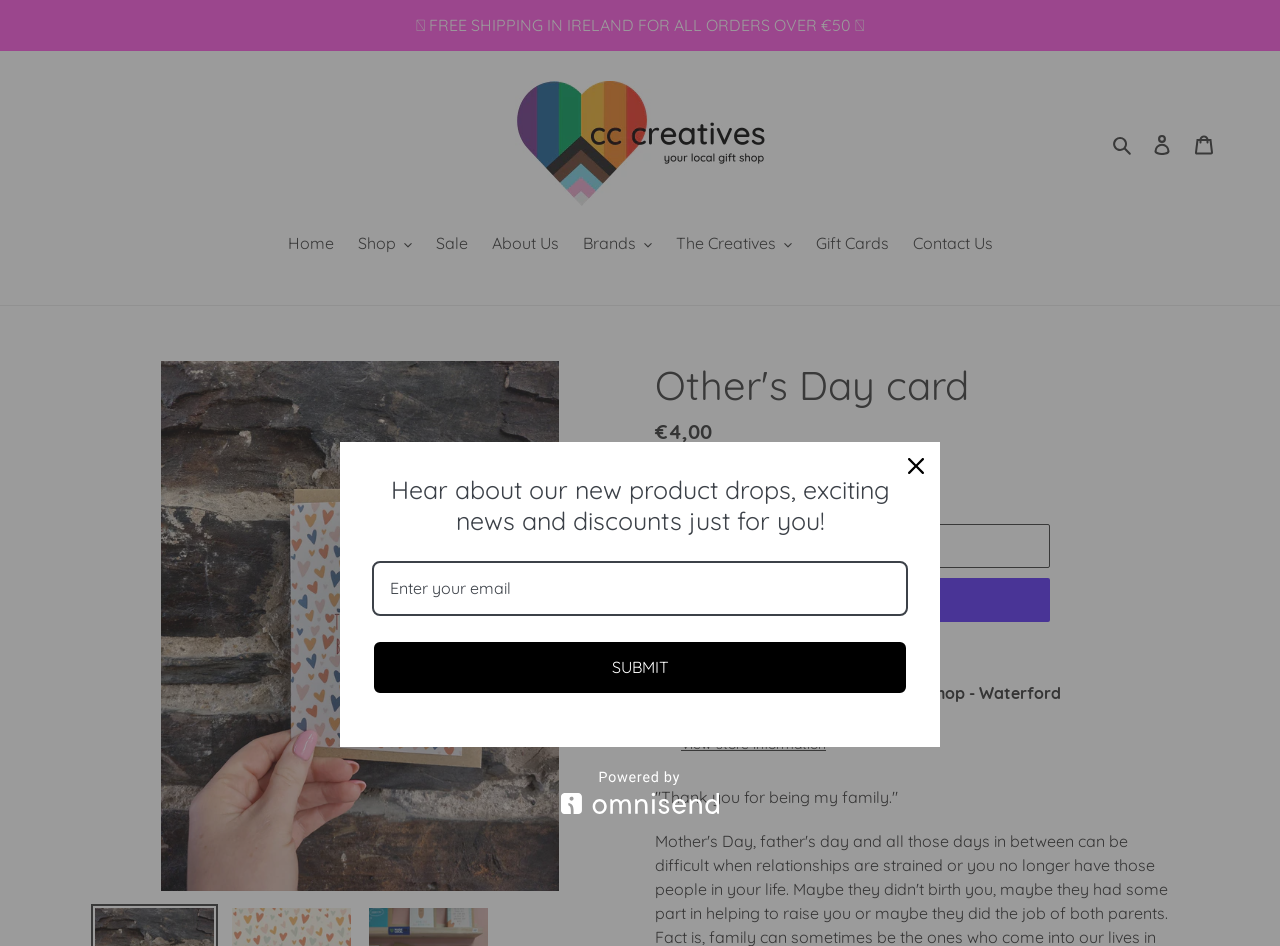What is the location of the pickup point?
Provide a short answer using one word or a brief phrase based on the image.

CC Creatives Shop - Waterford